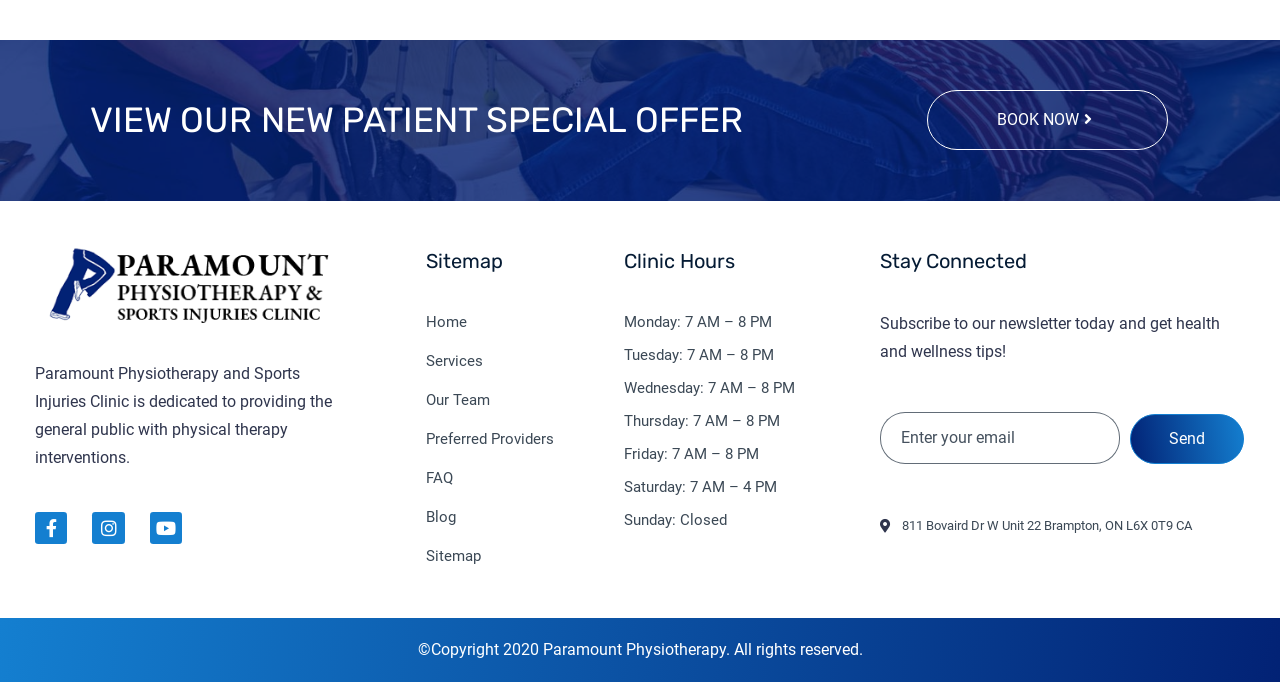Can you identify the bounding box coordinates of the clickable region needed to carry out this instruction: 'Leave a comment'? The coordinates should be four float numbers within the range of 0 to 1, stated as [left, top, right, bottom].

None